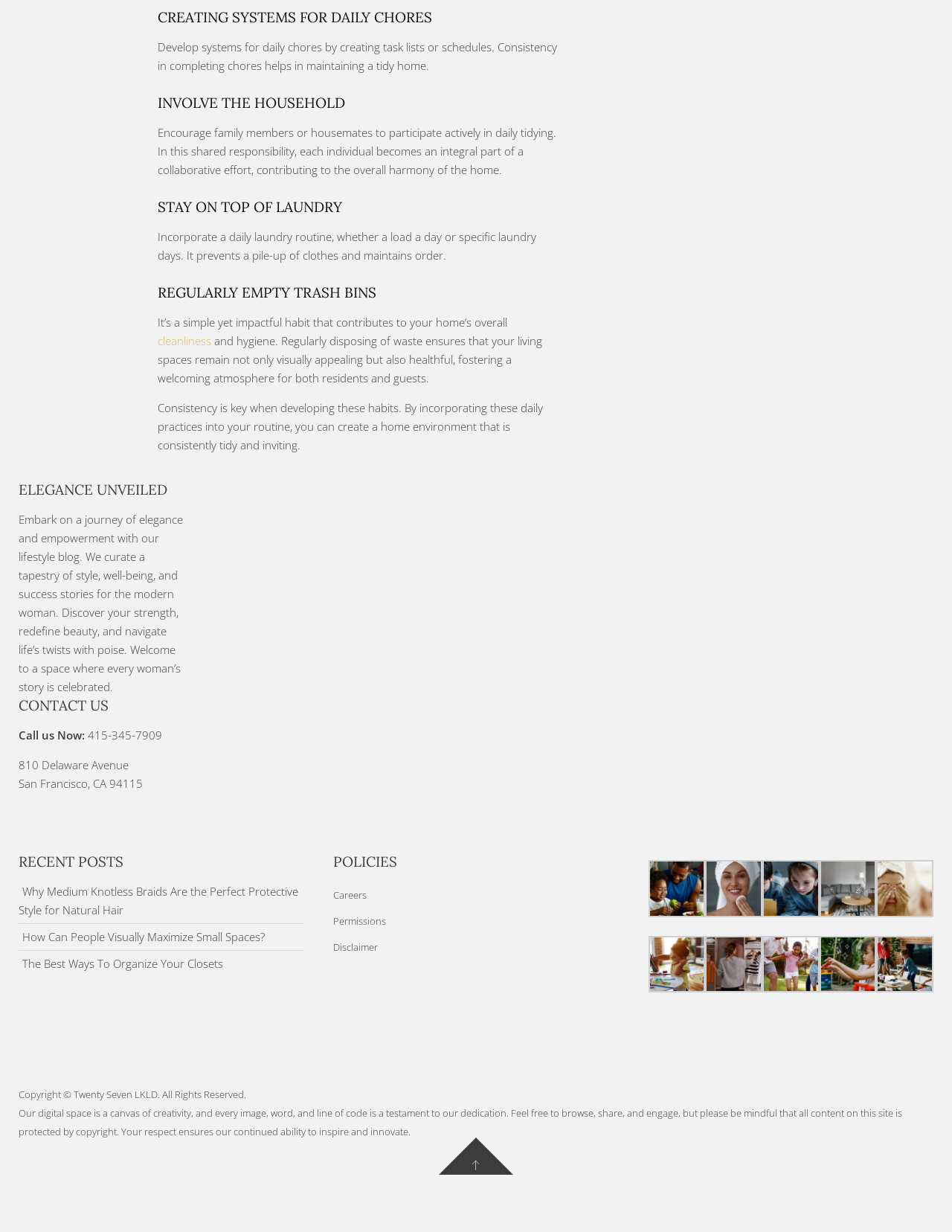What is the purpose of creating task lists or schedules?
Please provide a single word or phrase answer based on the image.

Maintaining a tidy home